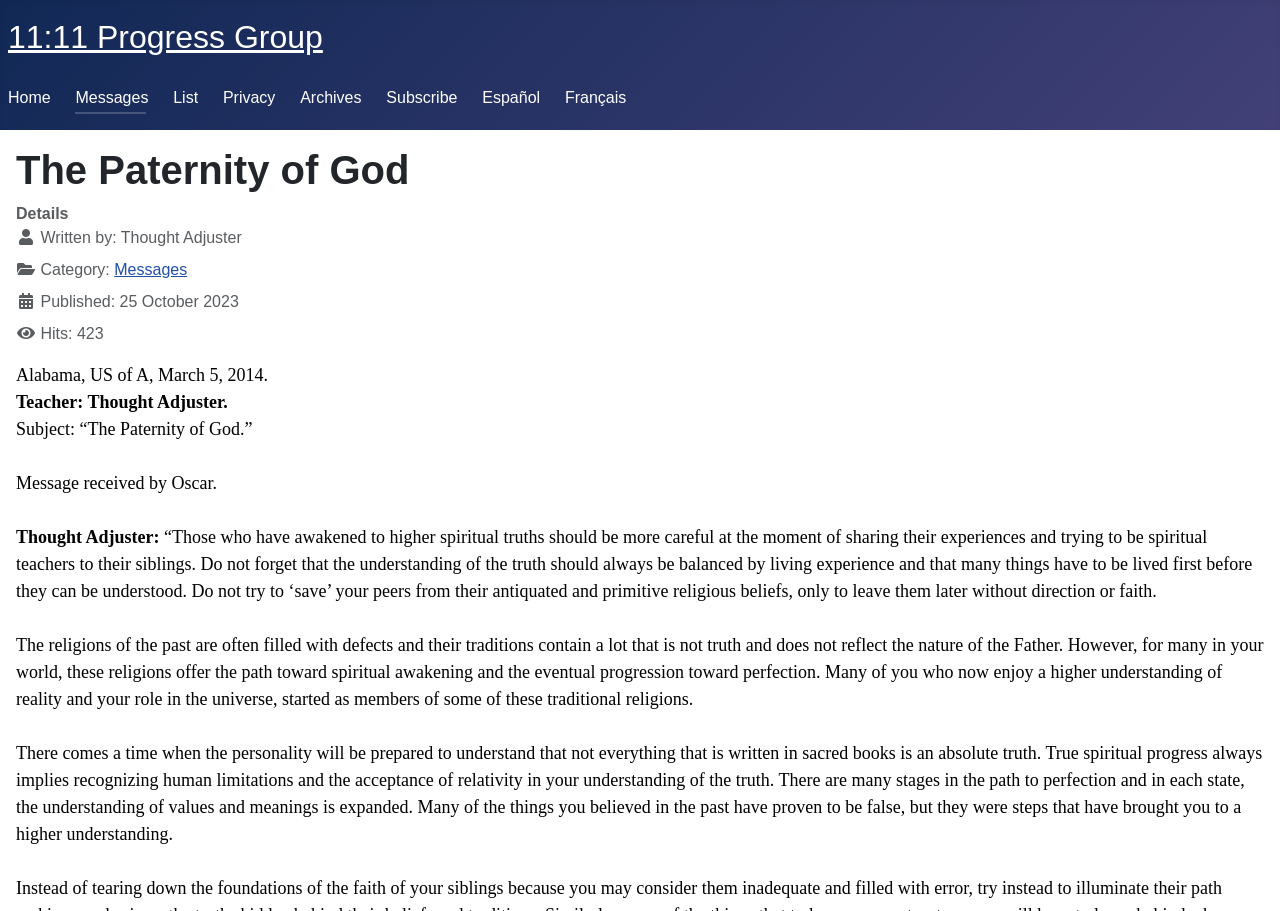Give an in-depth explanation of the webpage layout and content.

This webpage is about spiritual progress and features a message from a Thought Adjuster. At the top, there is a navigation menu with 9 links: "11:11 Progress Group", "Home", "Messages", "List", "Privacy", "Archives", "Subscribe", "Español", and "Français". 

Below the navigation menu, there is a heading "The Paternity of God" which is the title of the message. Underneath the heading, there is a description list with 5 sections. The first section has a term "Details" and is empty. The second section has a term "Written by:" and lists the author as "Thought Adjuster". The third section has a term "Category:" and links to "Messages". The fourth section has a term with a published date "25 October 2023". The fifth section has a term "Hits: 423".

Following the description list, there are several paragraphs of text. The first paragraph mentions Alabama, US of A, and a date, March 5, 2014. The second paragraph mentions the teacher, Thought Adjuster, and the subject "The Paternity of God". The third paragraph mentions the message receiver, Oscar. 

The main content of the message starts with a quote from the Thought Adjuster, advising spiritual teachers to be careful when sharing their experiences and to balance their understanding of the truth with living experience. The message continues, discussing the limitations of traditional religions and the importance of recognizing human limitations and the relativity of truth in spiritual progress. The message concludes by emphasizing that true spiritual progress involves recognizing the imperfections of past beliefs and expanding one's understanding of values and meanings.